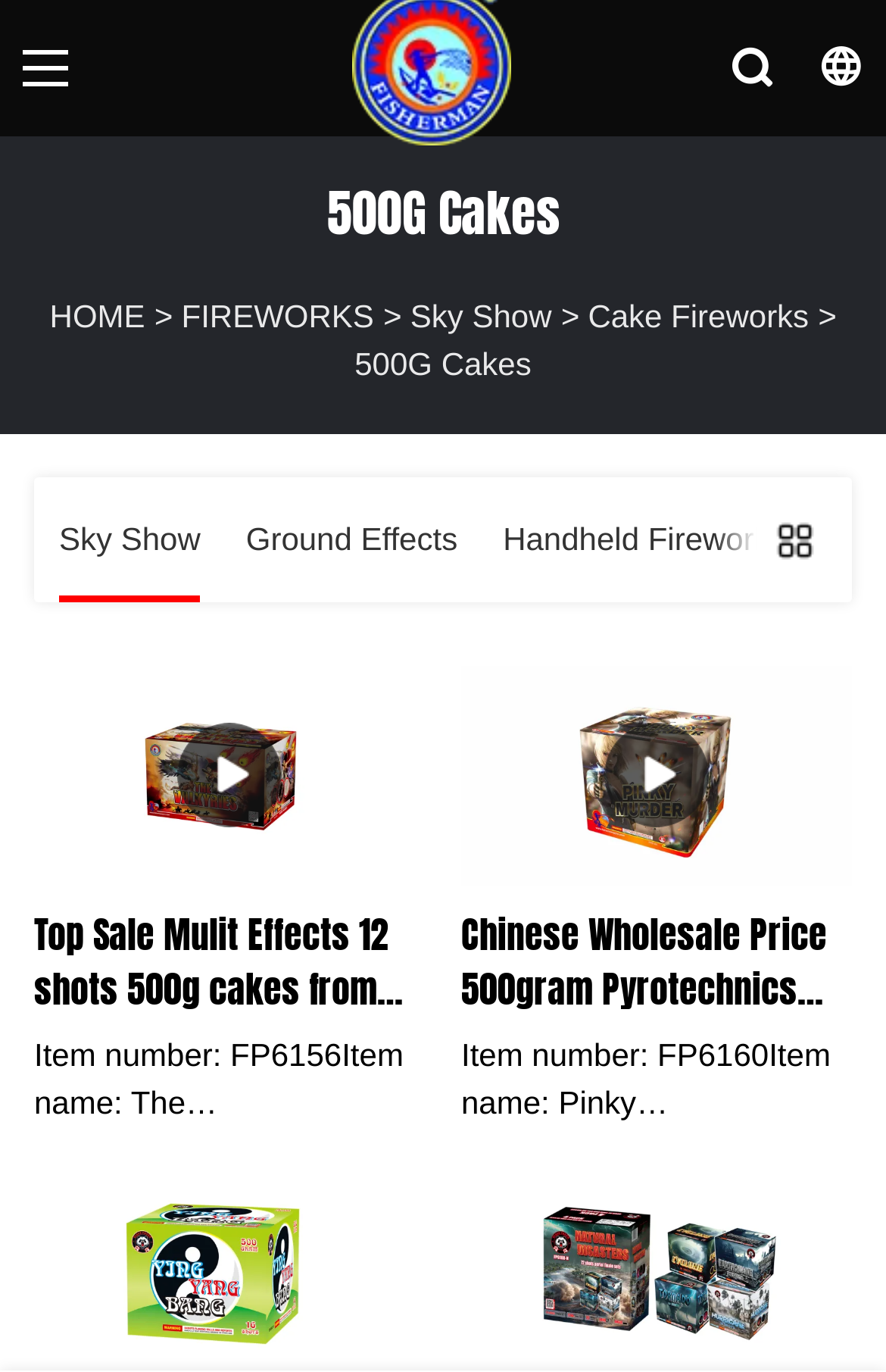Using the description: "Ground Effects", identify the bounding box of the corresponding UI element in the screenshot.

[0.249, 0.348, 0.539, 0.439]